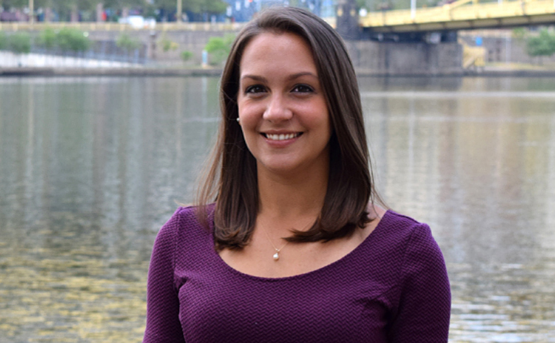Offer a detailed narrative of the scene depicted in the image.

The image features Kelly Collier, the Founding Chief Executive Officer of ActivAided, standing by a serene body of water, likely reflecting her connection to nature and well-being. She has a warm smile and is dressed in a stylish purple top, which complements her surroundings. In the background, the tranquil water mirrors a calm atmosphere, while hints of greenery and a distant structure suggest an urban setting. Kelly's presence embodies the spirit of innovation and dedication that led to the founding of ActivAided, a company born out of her experiences as a biomedical engineer and competitive swimmer, driven to create effective solutions for back pain. This imagery not only captures her professional journey but also highlights her personal mission in enhancing health and wellness through innovative orthotic solutions.